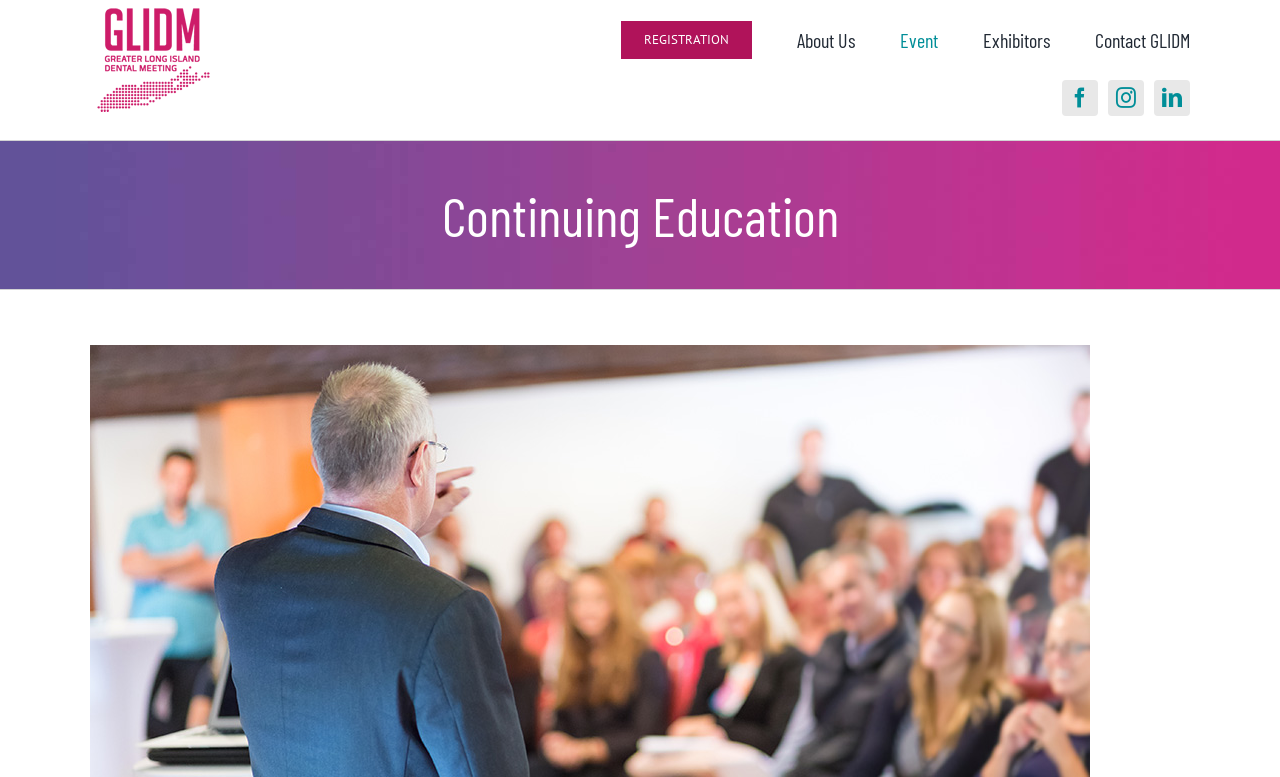Identify the bounding box coordinates for the UI element that matches this description: "Registration".

[0.485, 0.0, 0.588, 0.103]